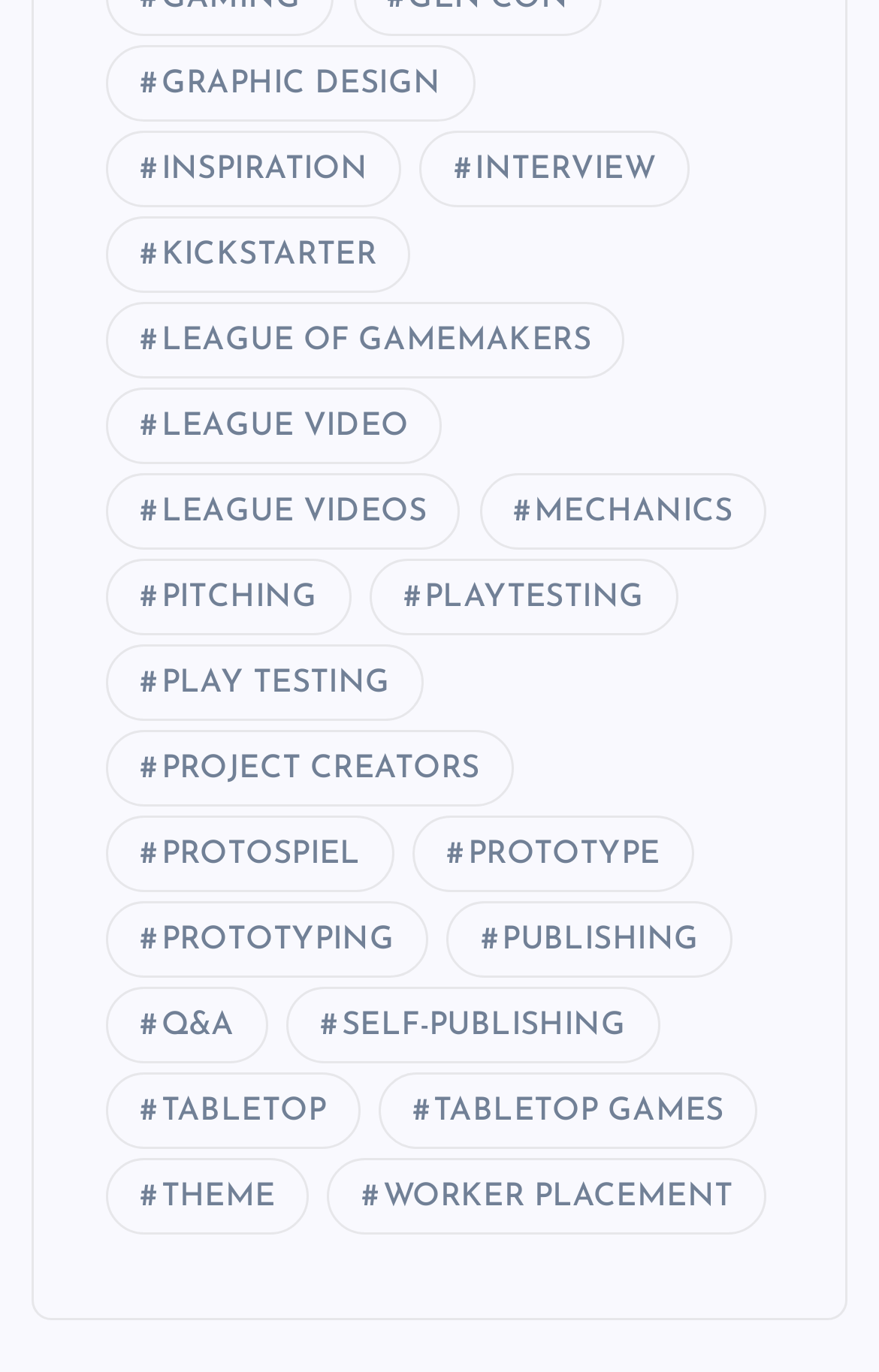Find the bounding box coordinates for the area that should be clicked to accomplish the instruction: "Read Q&A sessions".

[0.121, 0.719, 0.305, 0.775]